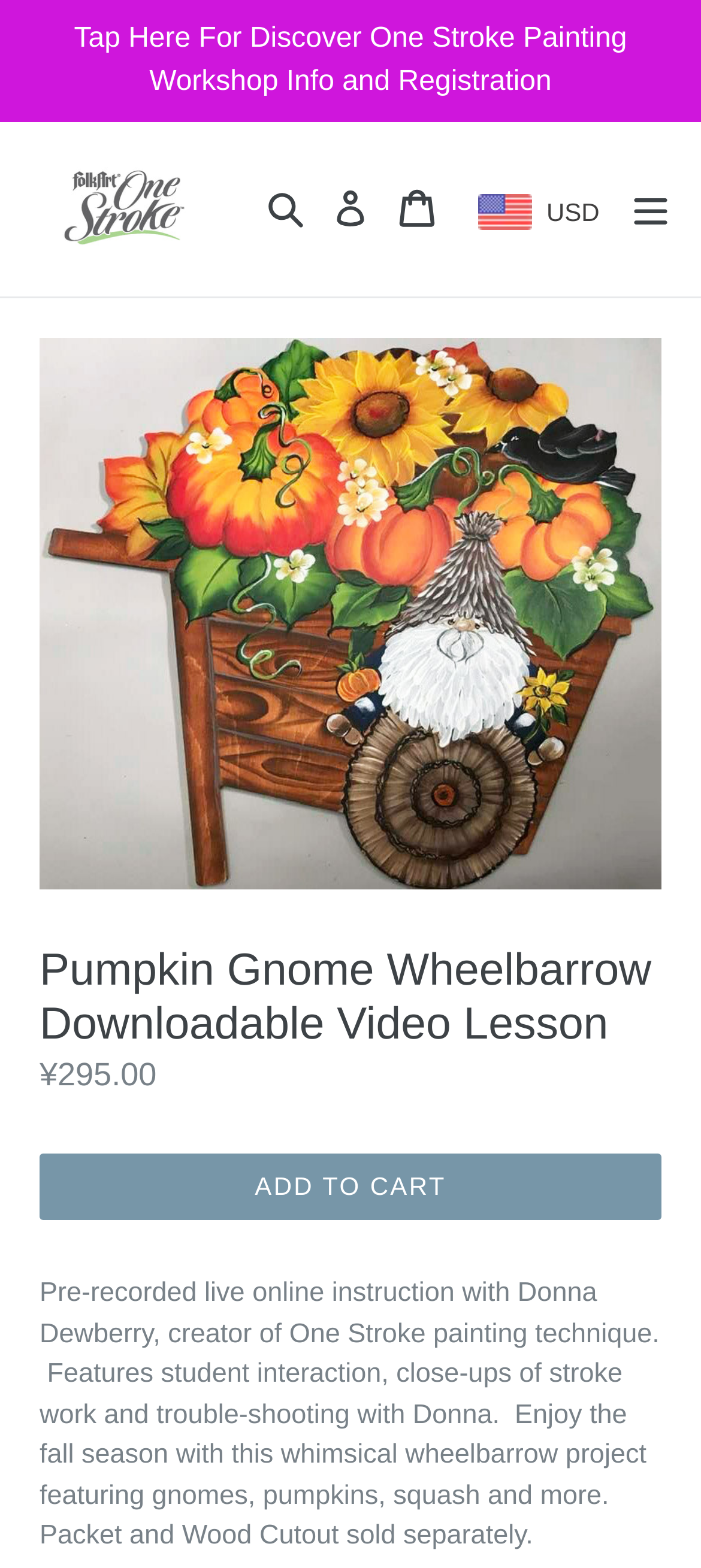Refer to the image and provide an in-depth answer to the question:
How many currencies are available for the video lesson?

I found the answer by looking at the StaticText elements with the texts 'USD', 'US Dollar', 'Euro', 'British Pound Sterling', 'Canadian Dollar', and 'Australian Dollar'. This suggests that there are 6 currencies available for the video lesson.